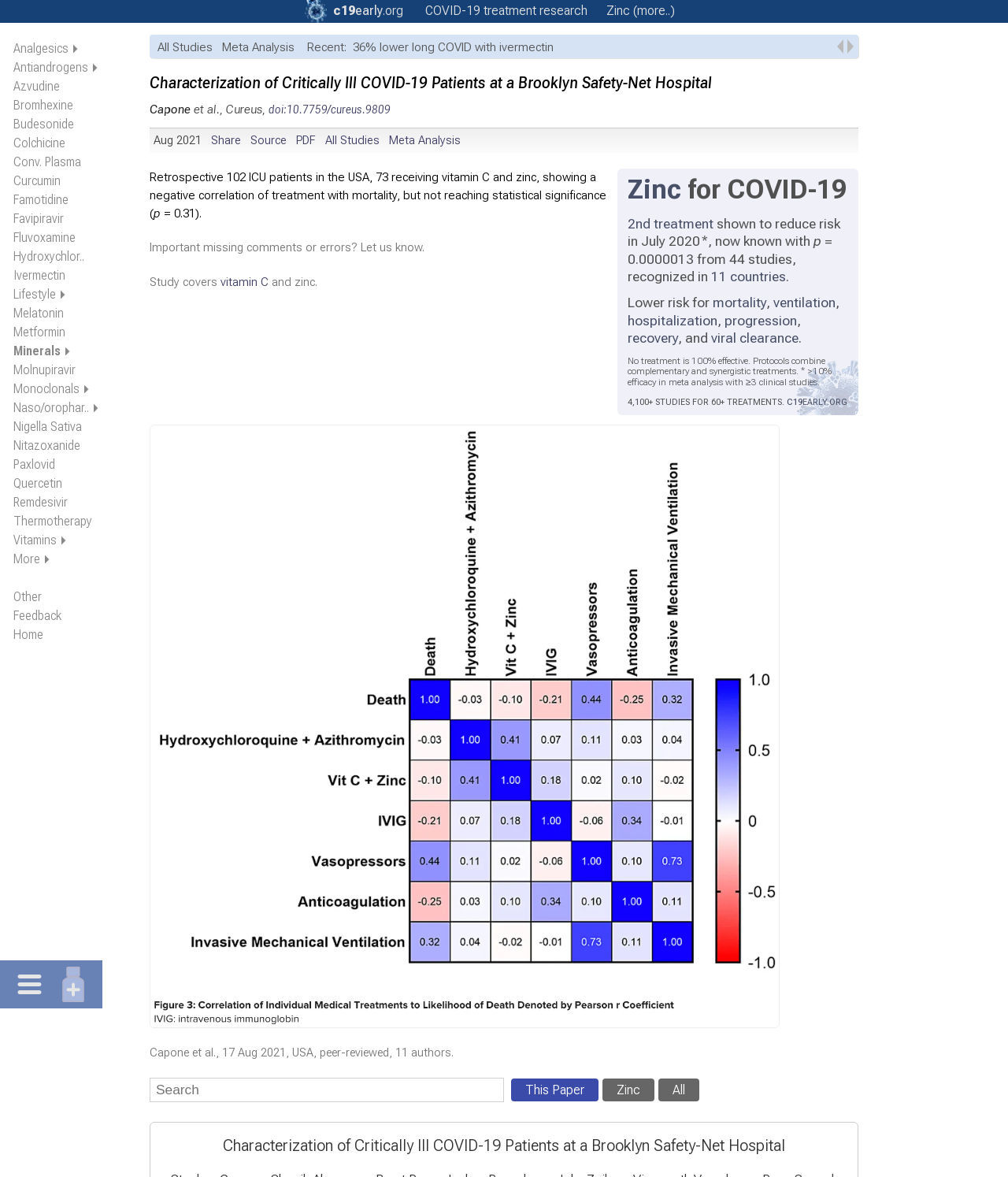Specify the bounding box coordinates of the element's area that should be clicked to execute the given instruction: "Click on the link to view the study about Zinc". The coordinates should be four float numbers between 0 and 1, i.e., [left, top, right, bottom].

[0.623, 0.148, 0.676, 0.174]